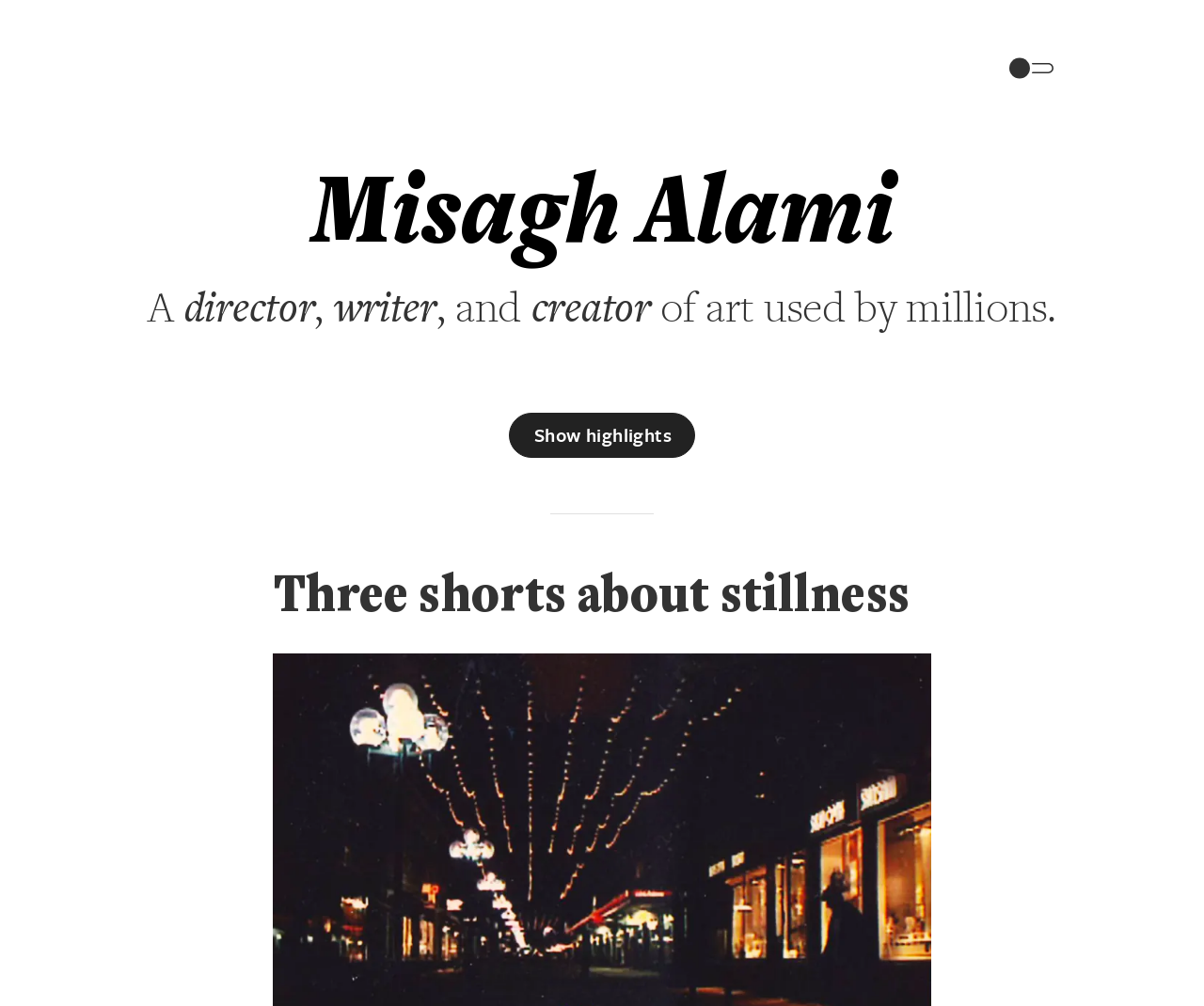What is the orientation of the separator?
Refer to the image and offer an in-depth and detailed answer to the question.

The separator element on the webpage has a horizontal orientation, which can be determined by its bounding box coordinates and the fact that it is described as a horizontal separator.